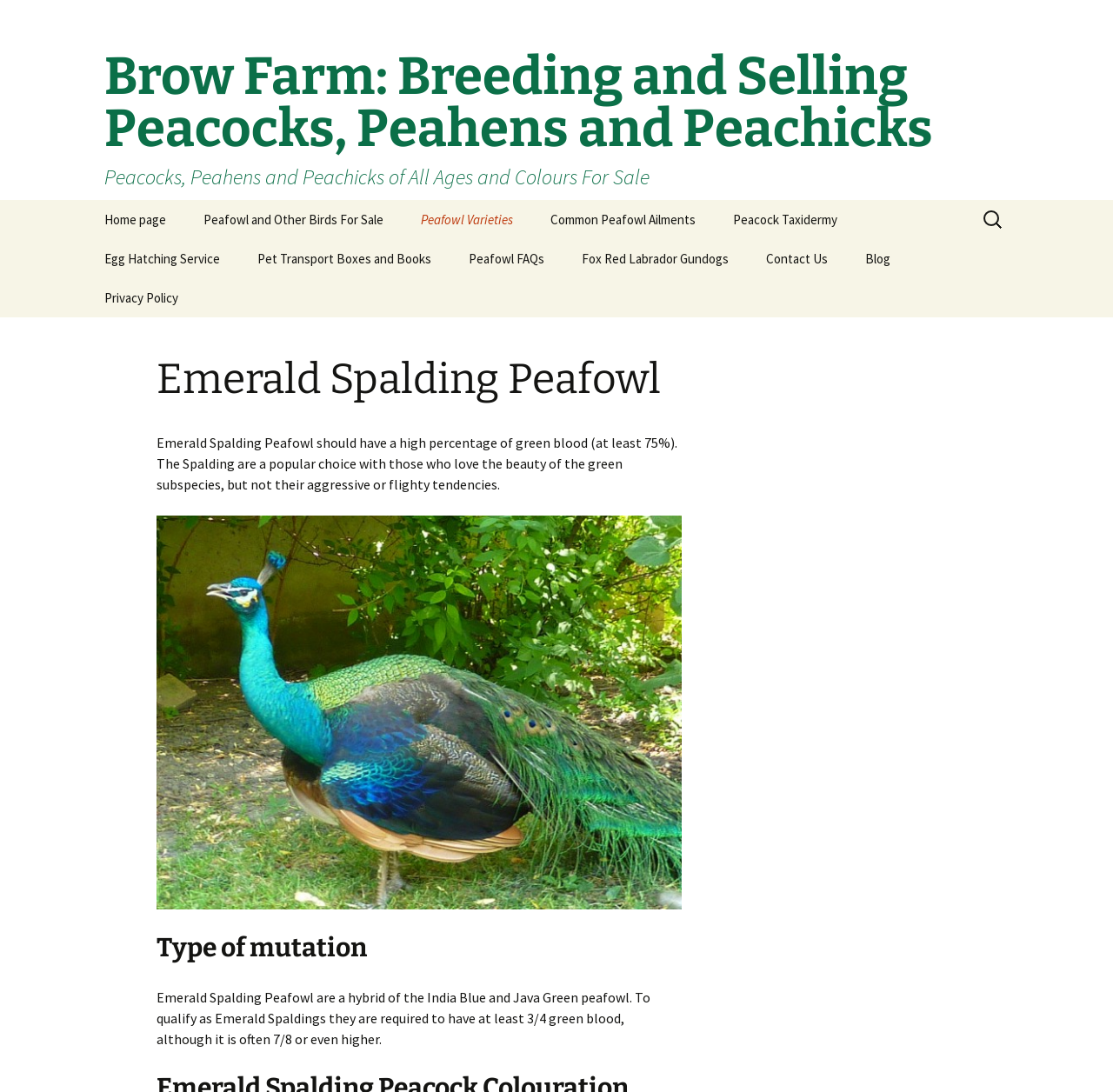Identify the coordinates of the bounding box for the element described below: "Peafowl FAQs". Return the coordinates as four float numbers between 0 and 1: [left, top, right, bottom].

[0.405, 0.219, 0.505, 0.255]